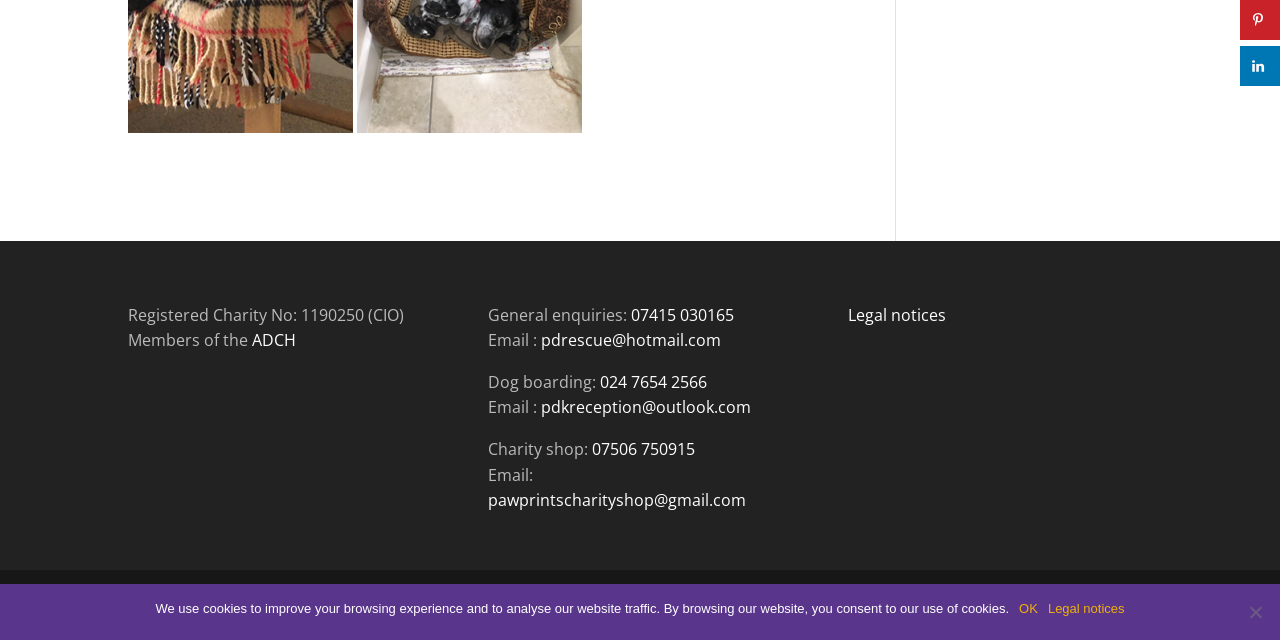Predict the bounding box for the UI component with the following description: "pawprintscharityshop@gmail.com".

[0.381, 0.764, 0.583, 0.799]